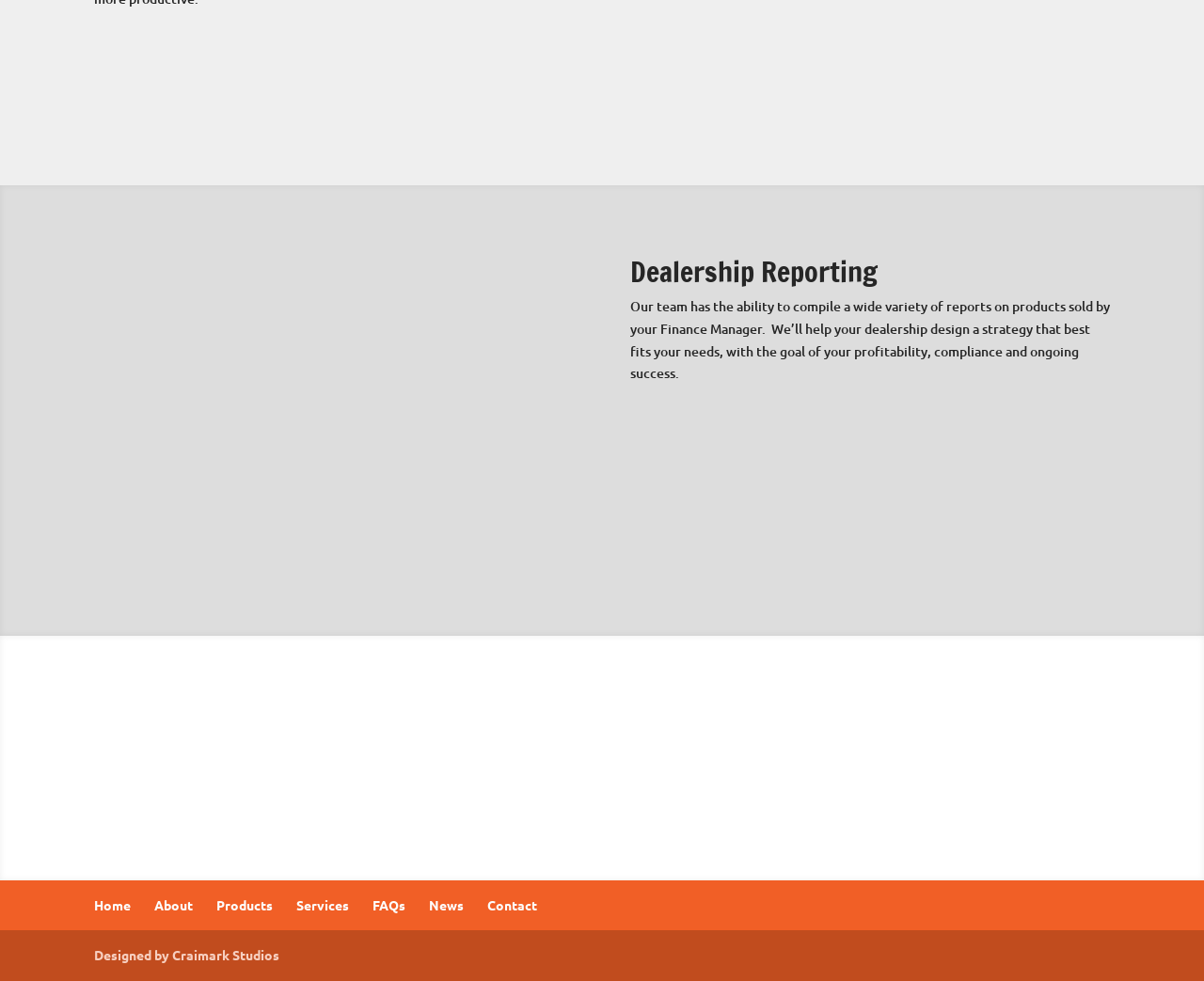Locate the bounding box coordinates of the clickable area needed to fulfill the instruction: "Go to 'Home'".

[0.078, 0.913, 0.109, 0.931]